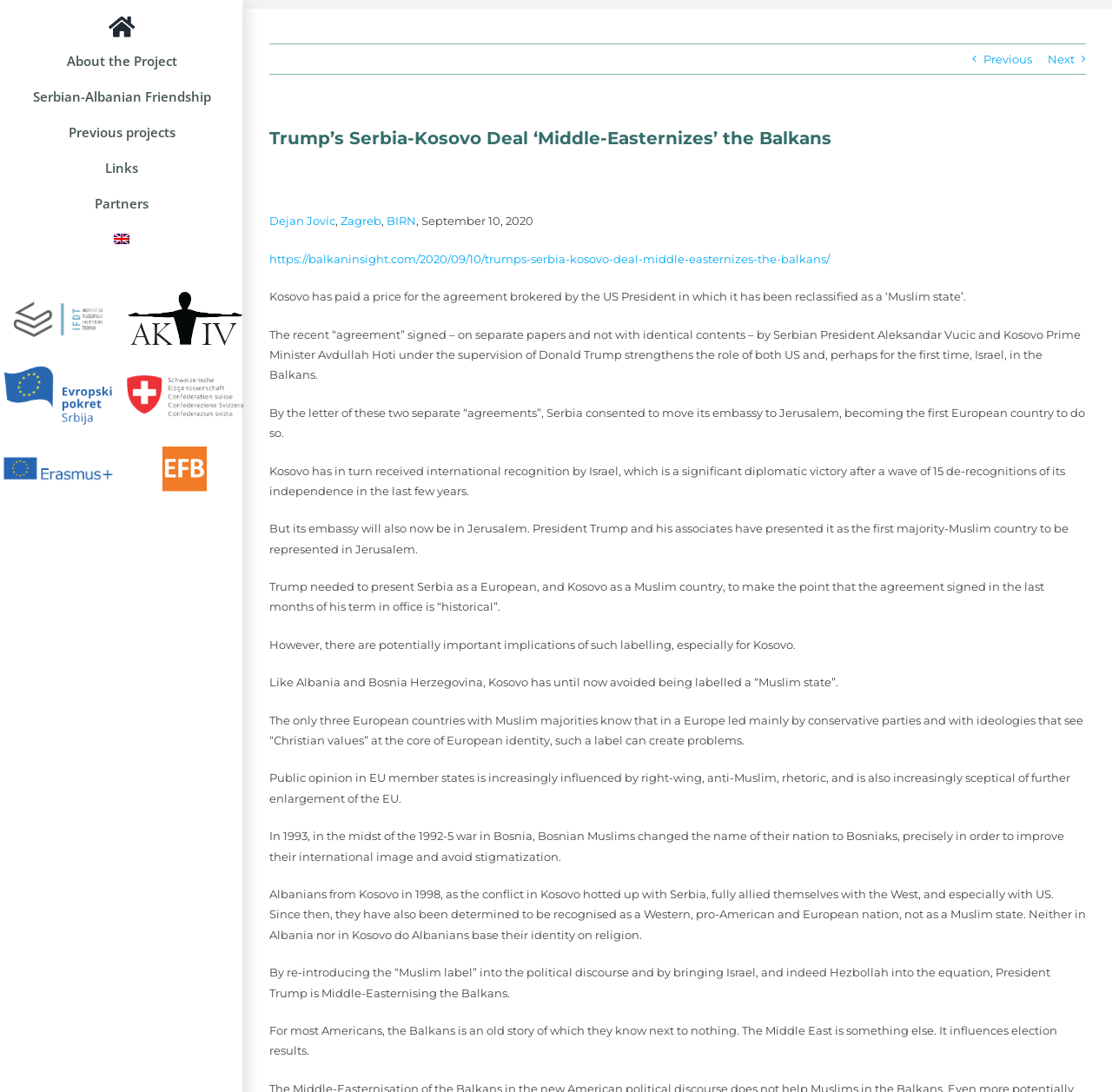Please identify the bounding box coordinates of the element's region that I should click in order to complete the following instruction: "Visit the 'Aktiv' website". The bounding box coordinates consist of four float numbers between 0 and 1, i.e., [left, top, right, bottom].

[0.114, 0.266, 0.219, 0.278]